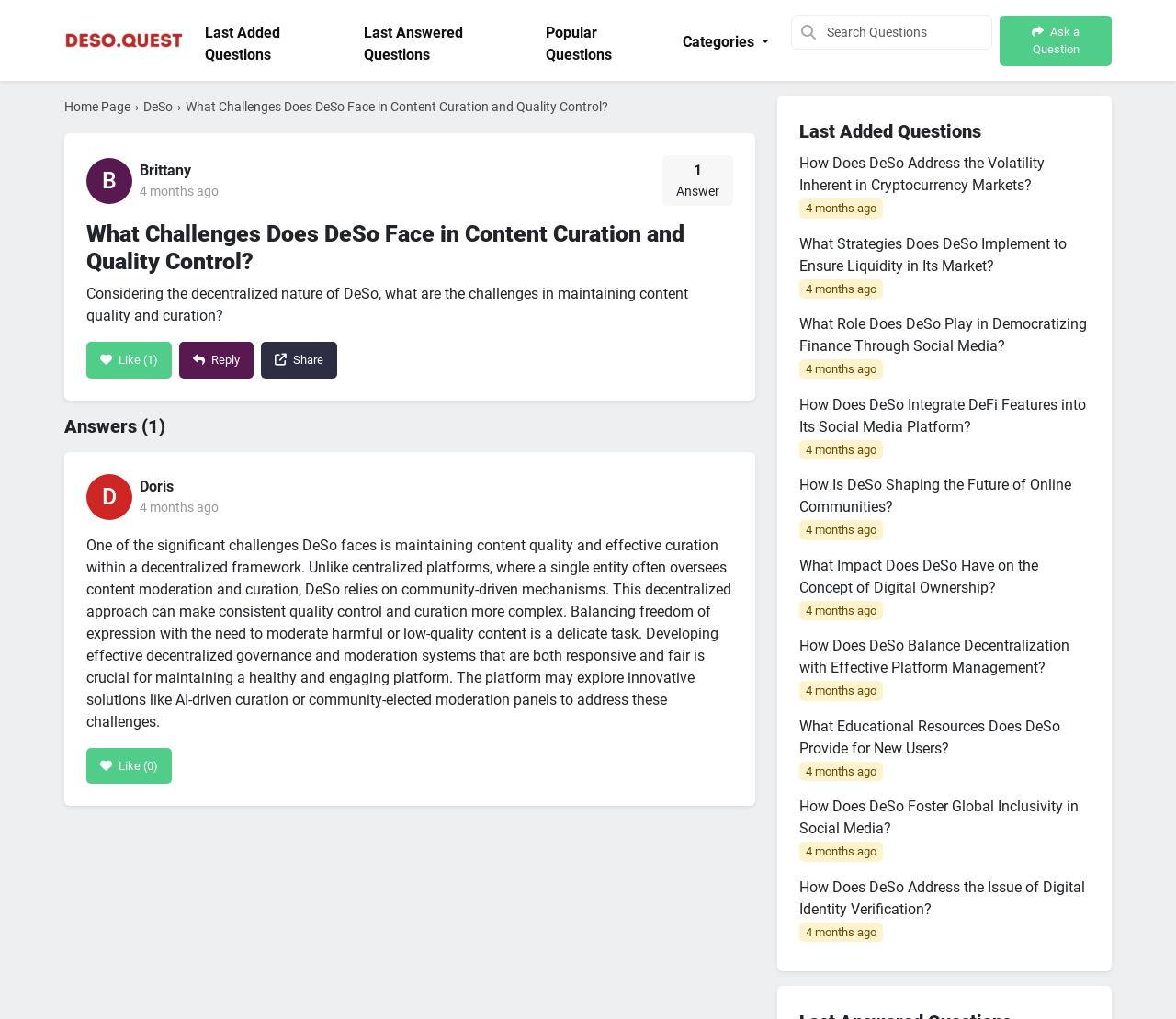Please indicate the bounding box coordinates of the element's region to be clicked to achieve the instruction: "Read the 'Dividers In The Garden Collections' article". Provide the coordinates as four float numbers between 0 and 1, i.e., [left, top, right, bottom].

None